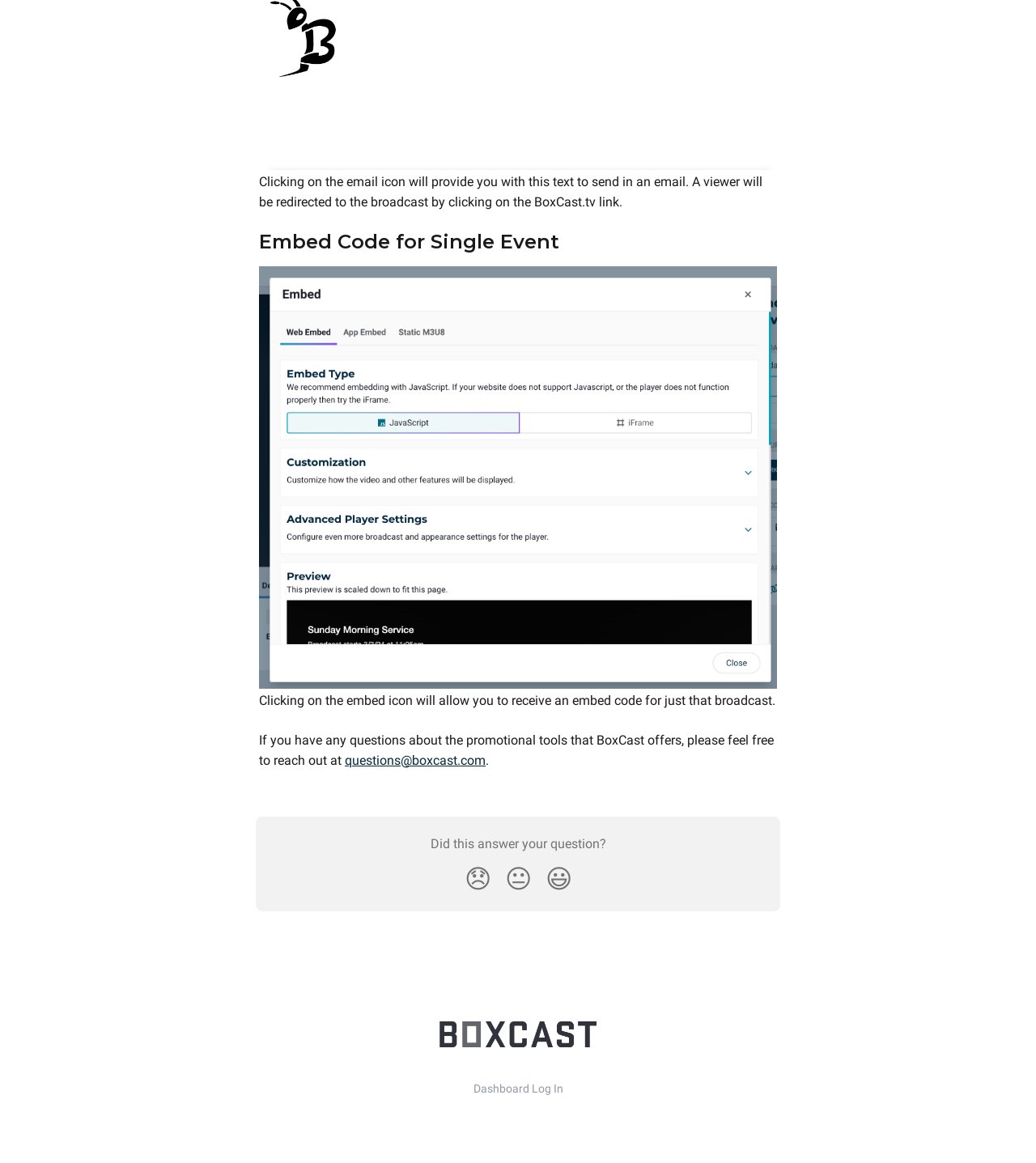What is the purpose of clicking the email icon?
Answer with a single word or short phrase according to what you see in the image.

Get email text